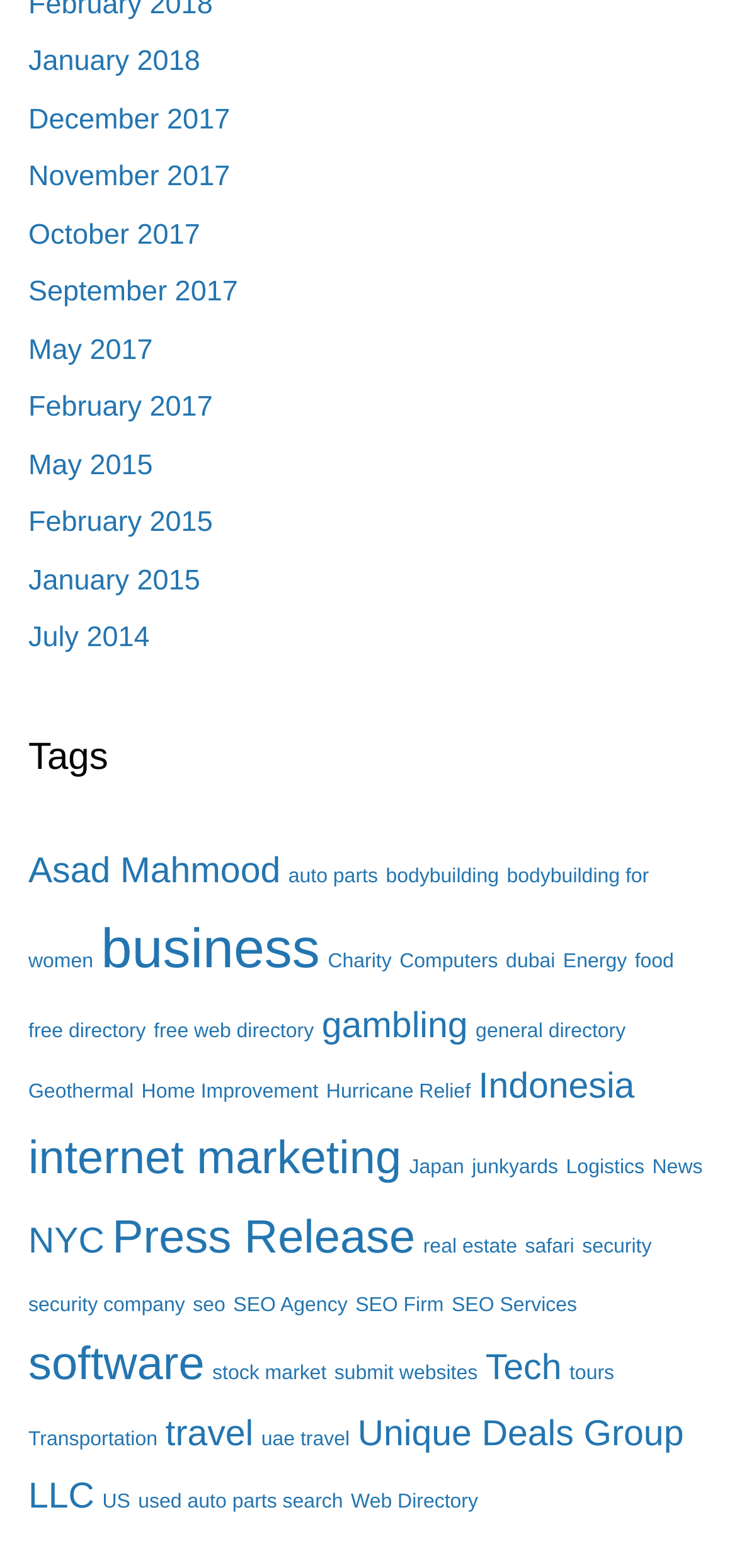What is the earliest month listed on this webpage?
Based on the visual content, answer with a single word or a brief phrase.

January 2014